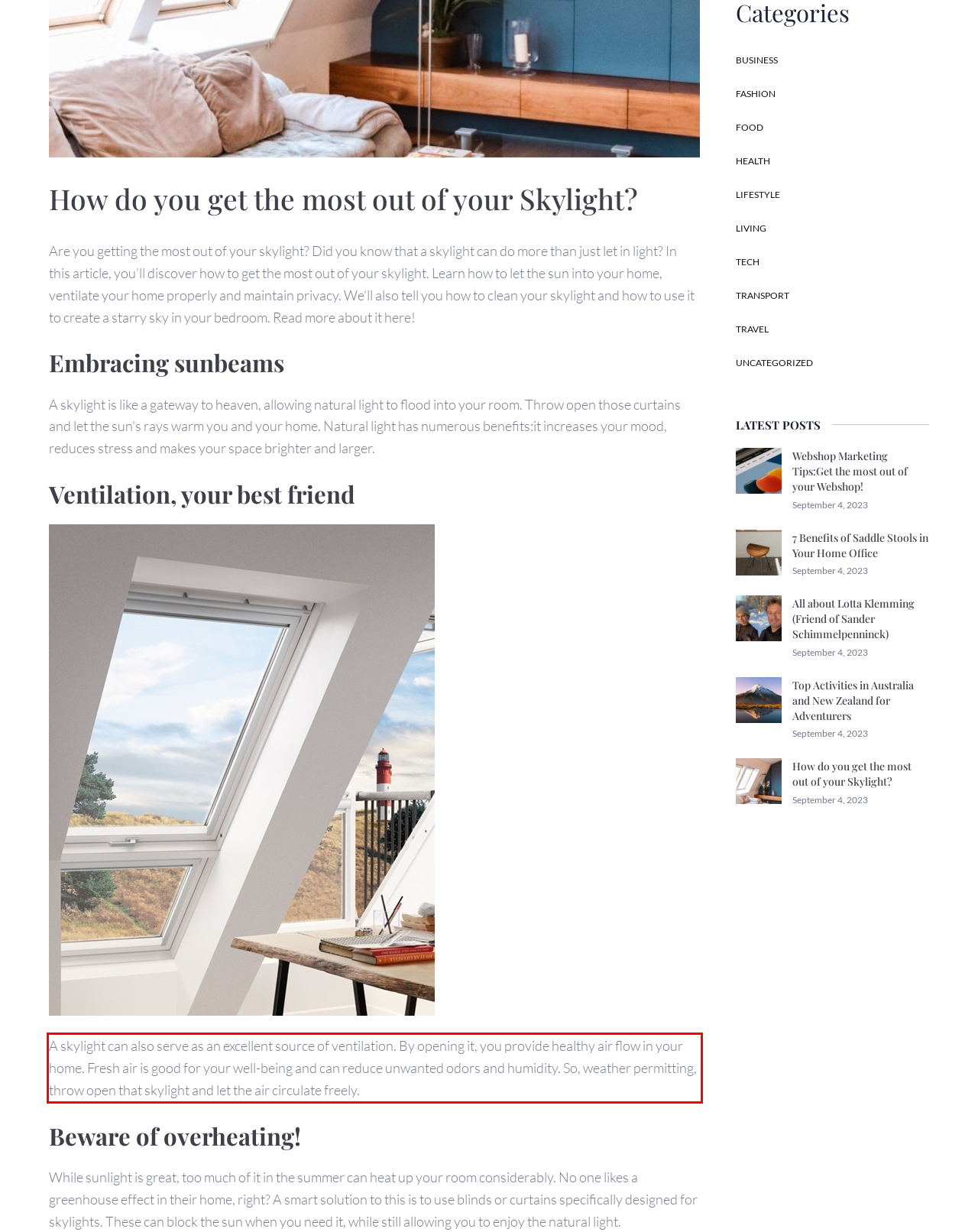You are looking at a screenshot of a webpage with a red rectangle bounding box. Use OCR to identify and extract the text content found inside this red bounding box.

A skylight can also serve as an excellent source of ventilation. By opening it, you provide healthy air flow in your home. Fresh air is good for your well-being and can reduce unwanted odors and humidity. So, weather permitting, throw open that skylight and let the air circulate freely.